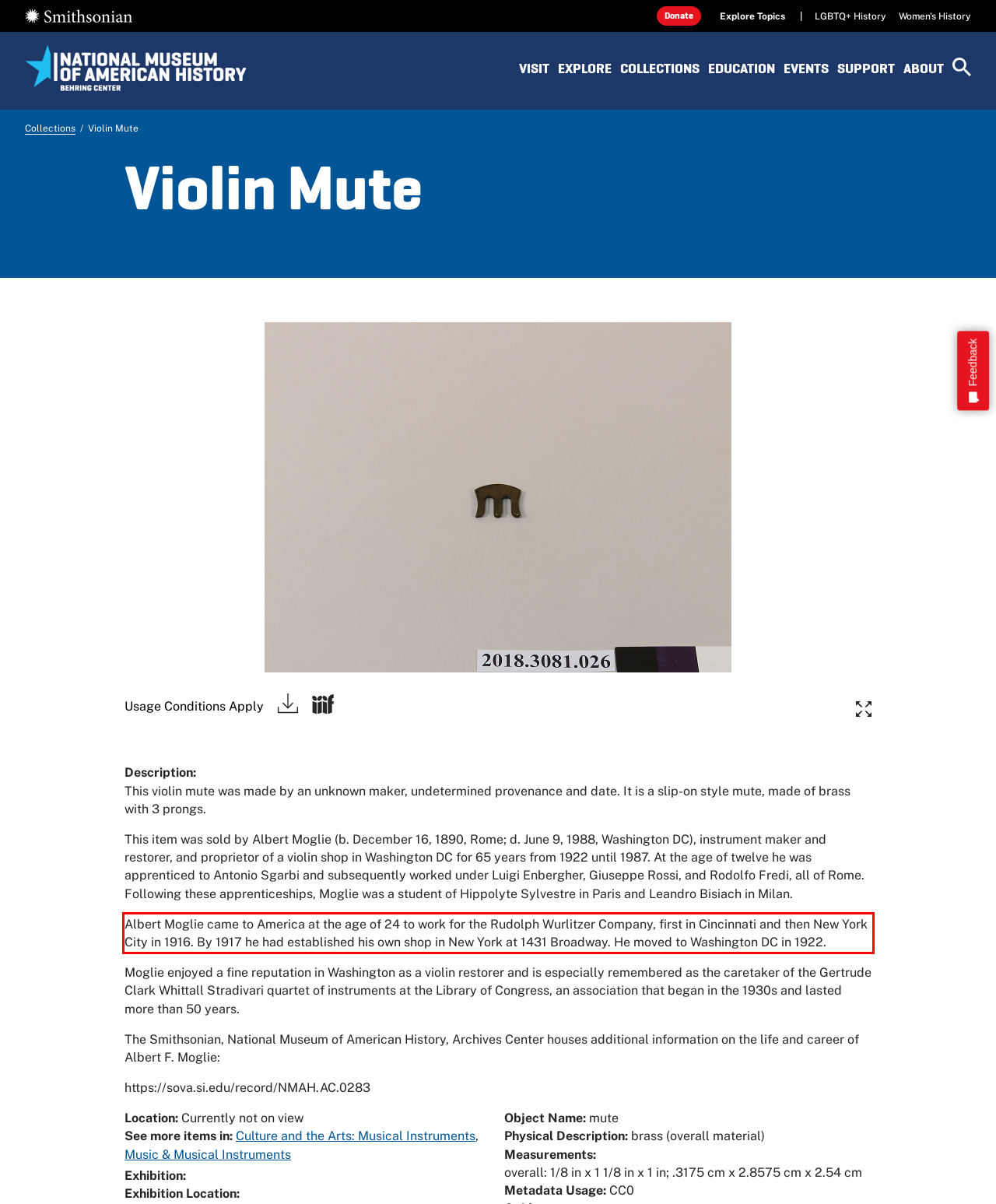Given a screenshot of a webpage with a red bounding box, please identify and retrieve the text inside the red rectangle.

Albert Moglie came to America at the age of 24 to work for the Rudolph Wurlitzer Company, first in Cincinnati and then New York City in 1916. By 1917 he had established his own shop in New York at 1431 Broadway. He moved to Washington DC in 1922.